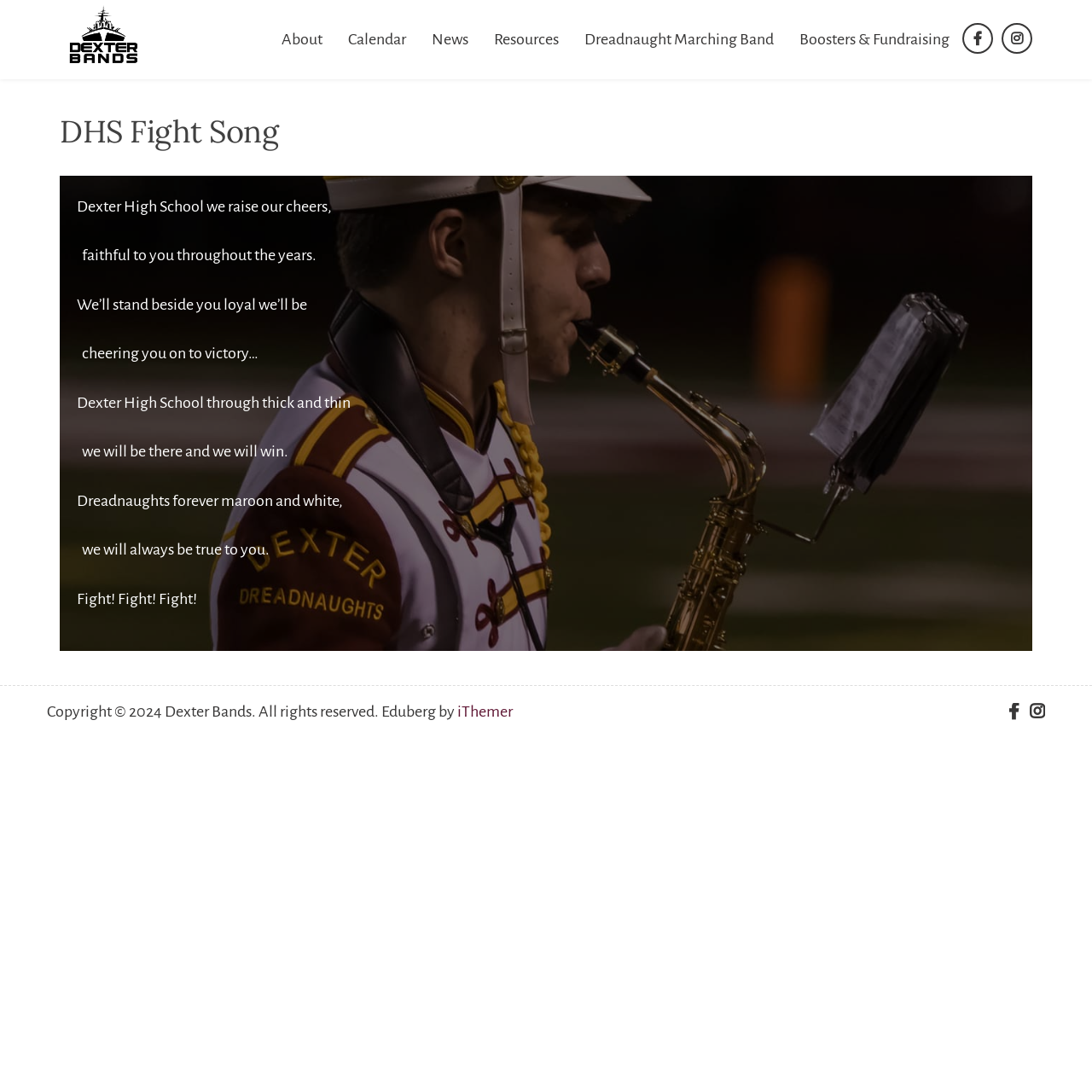How many social media links are there?
Based on the screenshot, answer the question with a single word or phrase.

4